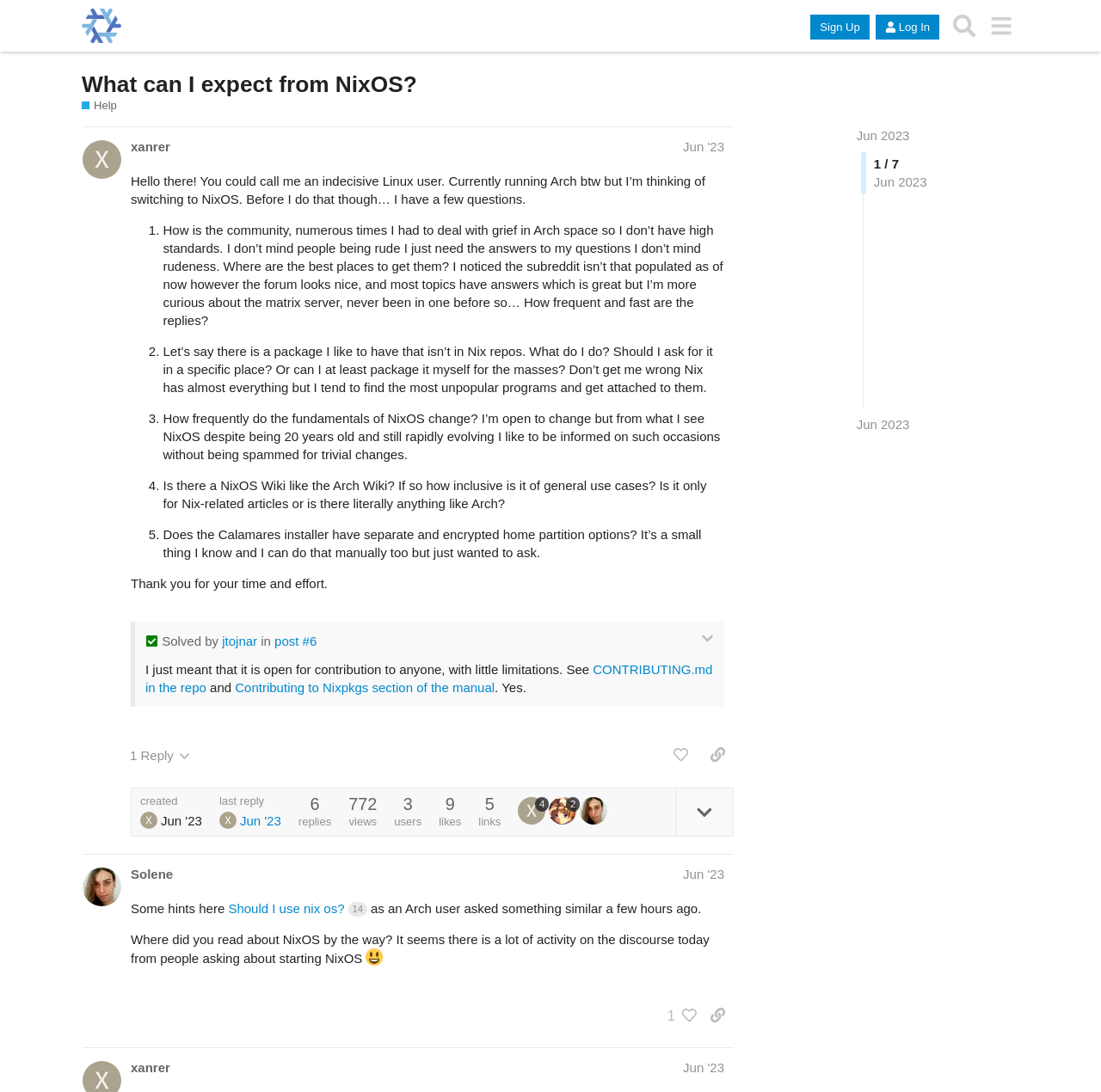Please indicate the bounding box coordinates of the element's region to be clicked to achieve the instruction: "Expand the topic details". Provide the coordinates as four float numbers between 0 and 1, i.e., [left, top, right, bottom].

[0.613, 0.722, 0.666, 0.765]